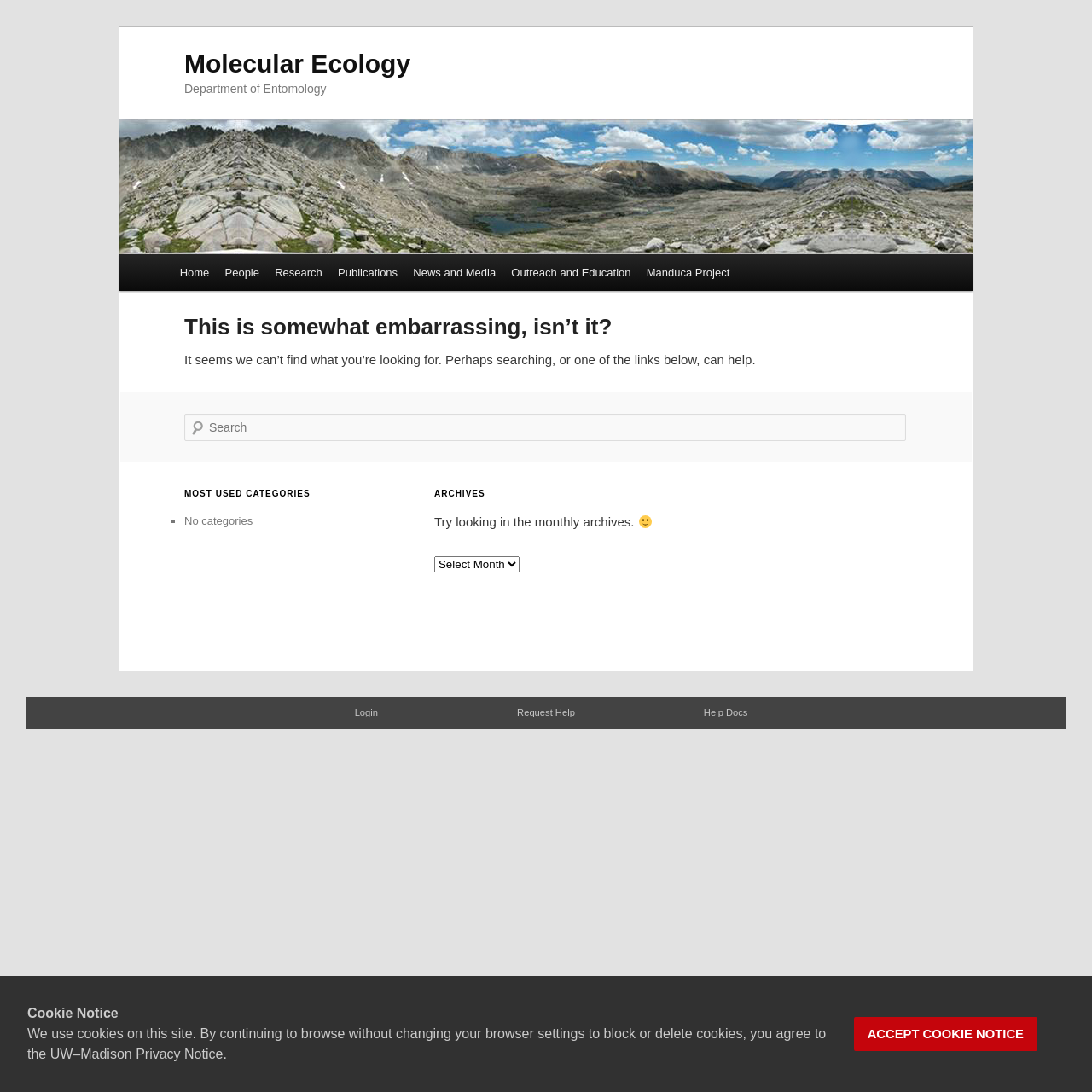Locate the bounding box coordinates for the element described below: "Home". The coordinates must be four float values between 0 and 1, formatted as [left, top, right, bottom].

[0.16, 0.233, 0.202, 0.266]